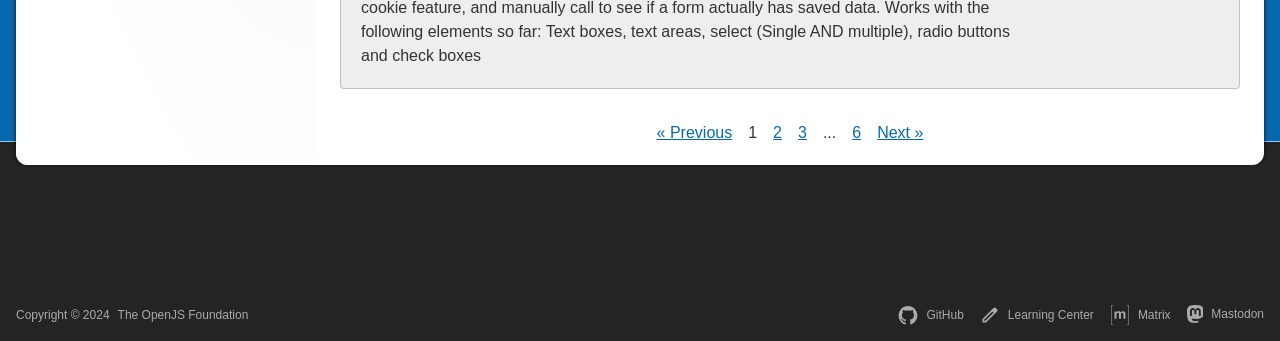What is the text of the copyright notice?
Based on the visual details in the image, please answer the question thoroughly.

At the bottom of the webpage, I found a static text element with the content 'Copyright © 2024', which indicates the copyright notice.